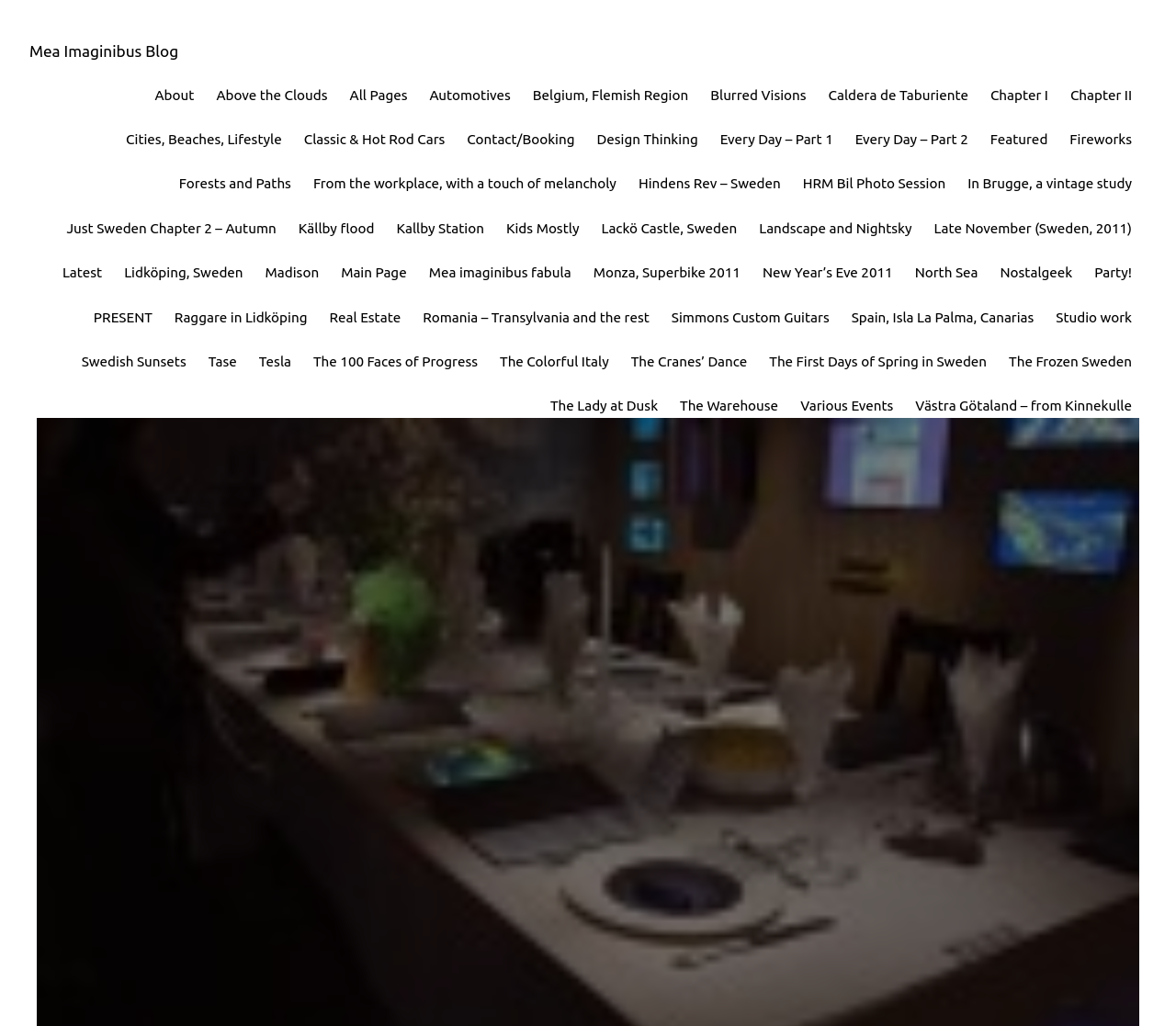Extract the text of the main heading from the webpage.

PRESENT – The Will to Change the World